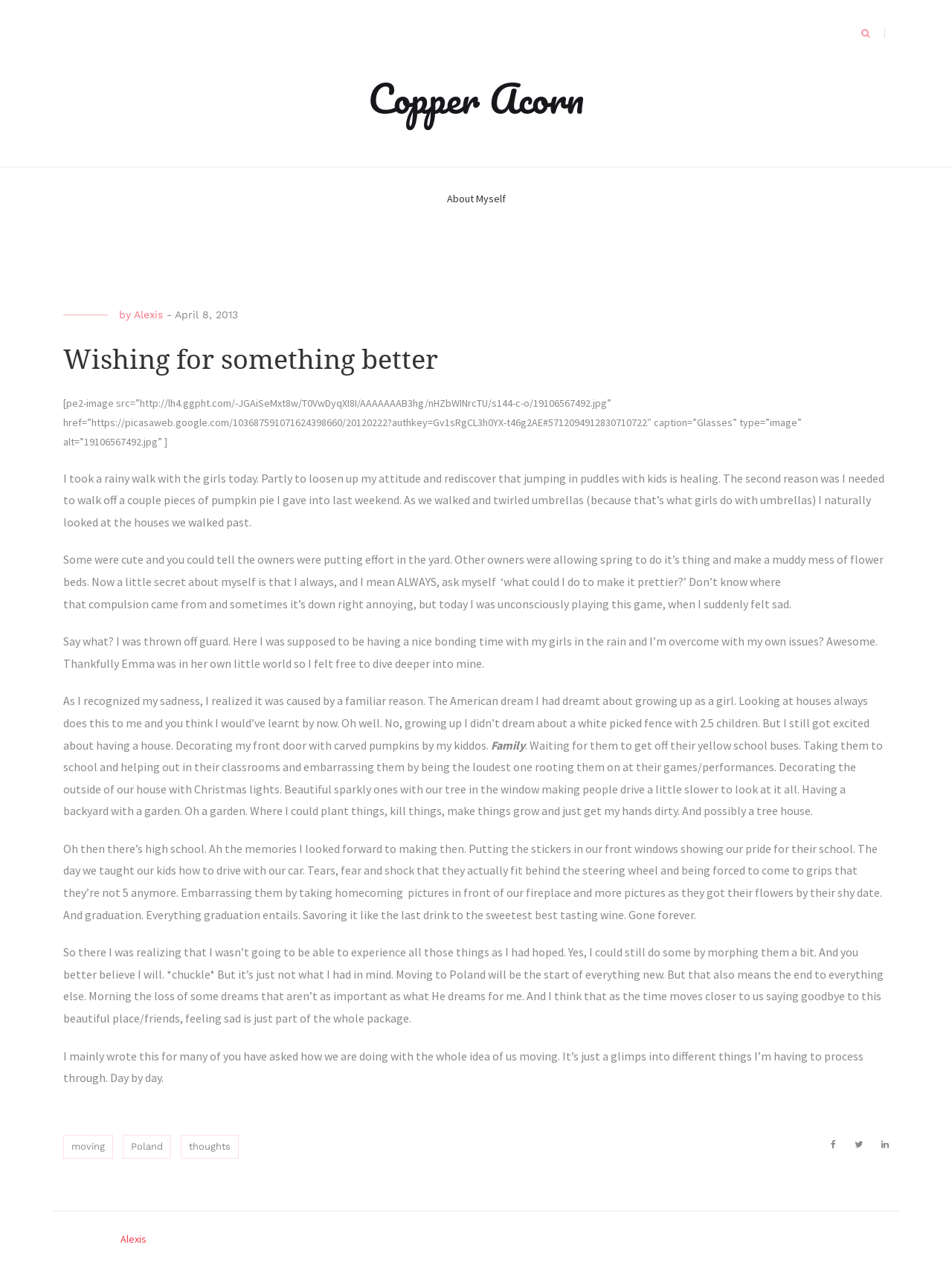Please pinpoint the bounding box coordinates for the region I should click to adhere to this instruction: "Read about the author".

[0.469, 0.133, 0.531, 0.183]